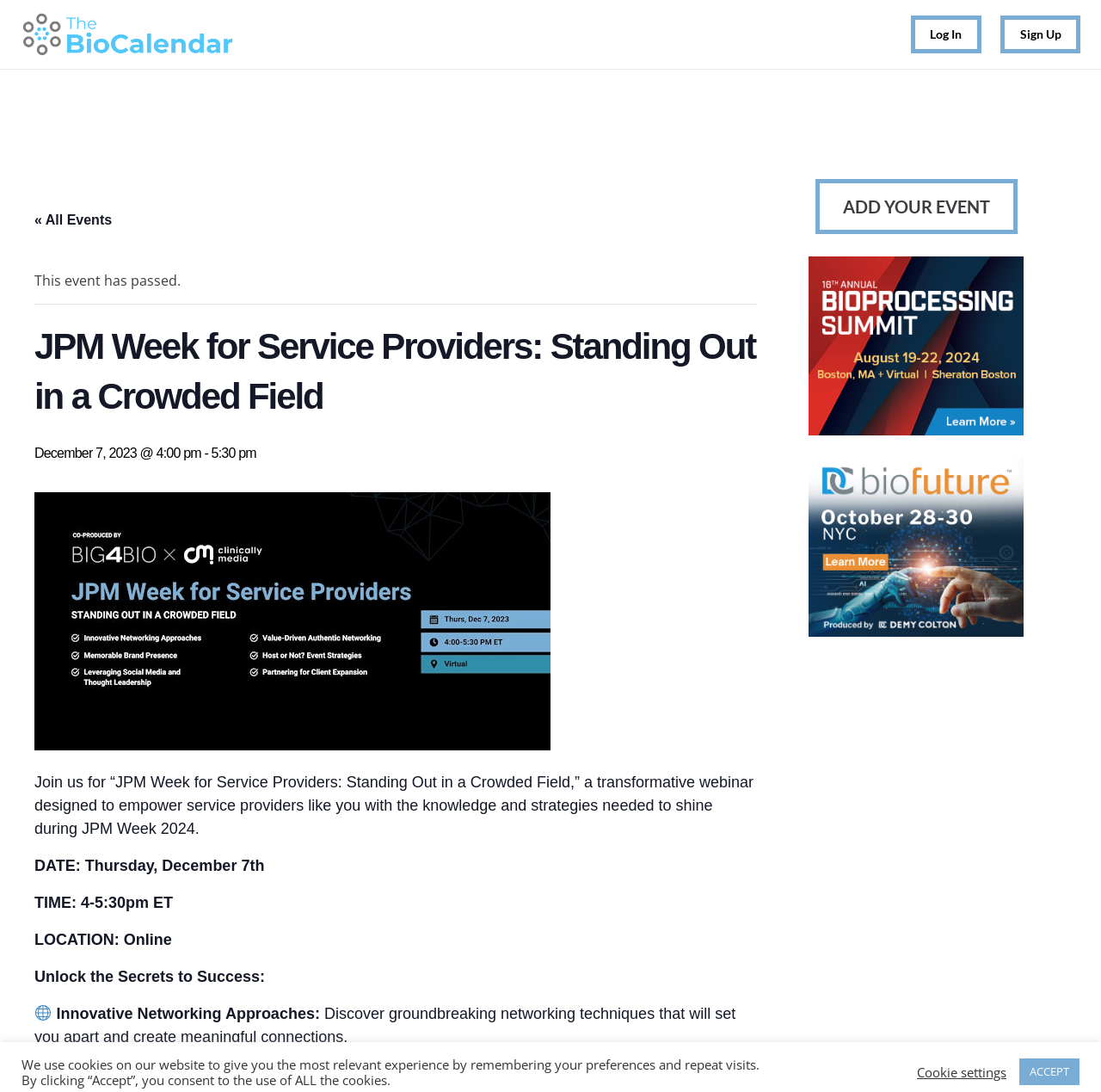What is the event date?
From the image, provide a succinct answer in one word or a short phrase.

Thursday, December 7th